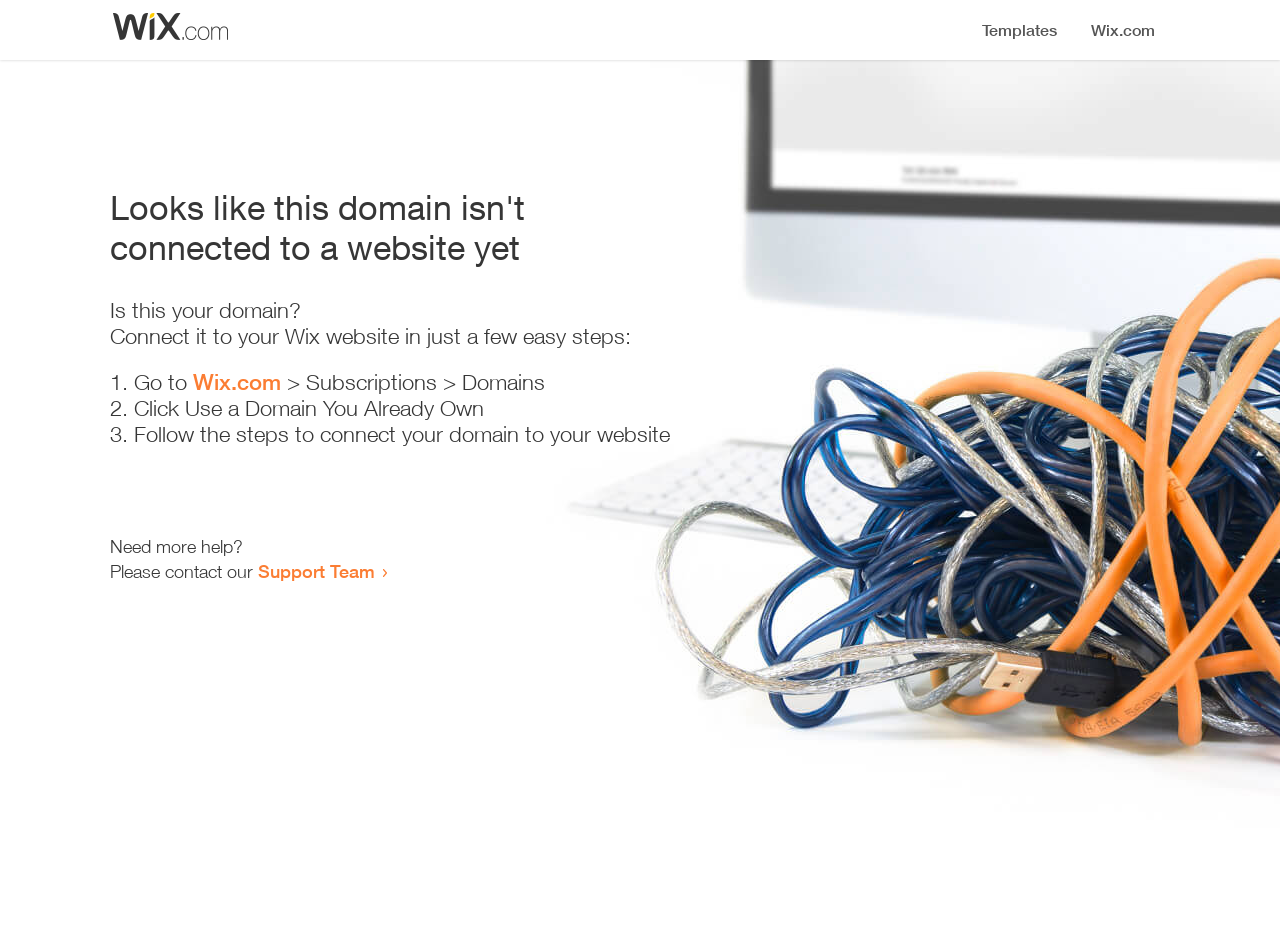Determine the bounding box coordinates for the HTML element described here: "Wix.com".

[0.151, 0.396, 0.22, 0.424]